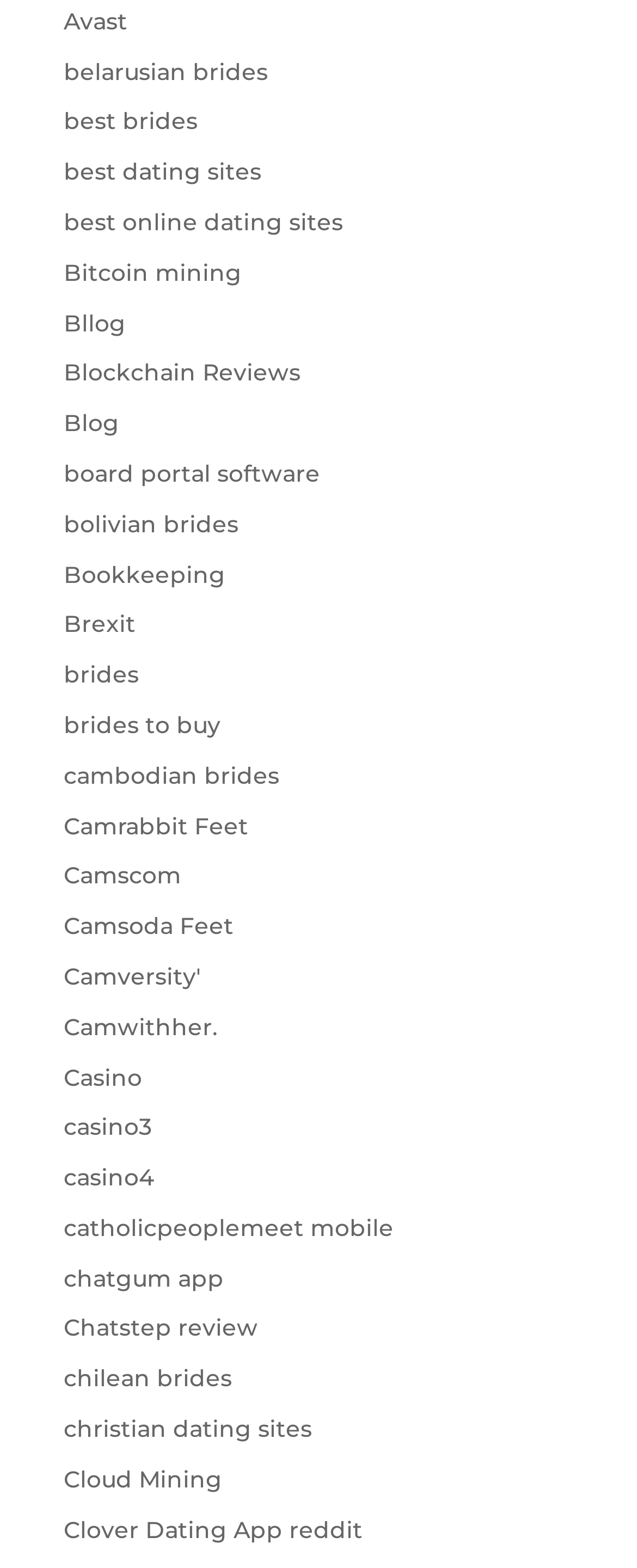What is the topic of the link at the top of the webpage?
Using the image provided, answer with just one word or phrase.

Avast